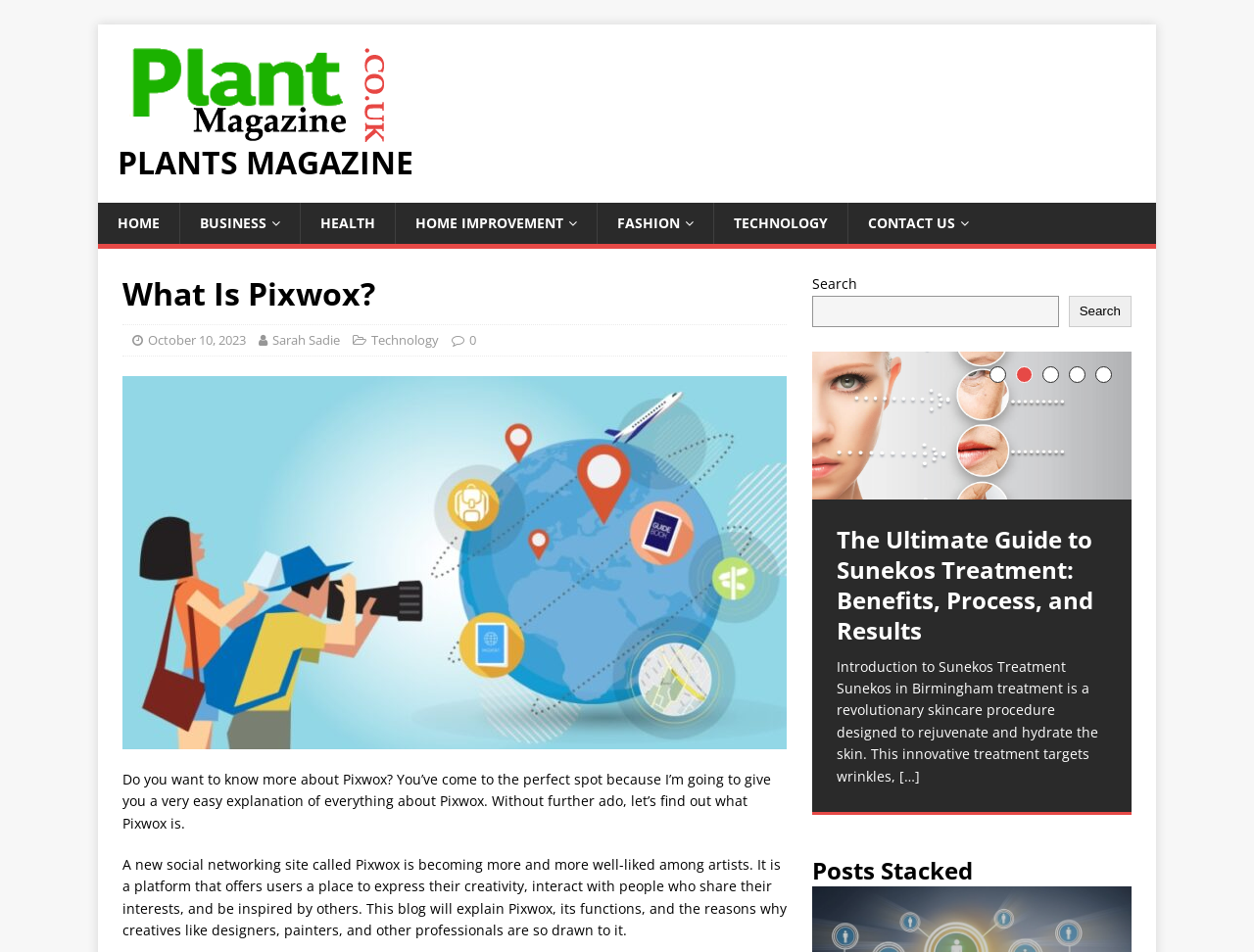Please mark the bounding box coordinates of the area that should be clicked to carry out the instruction: "View the 'Pixwox' image".

[0.098, 0.395, 0.627, 0.787]